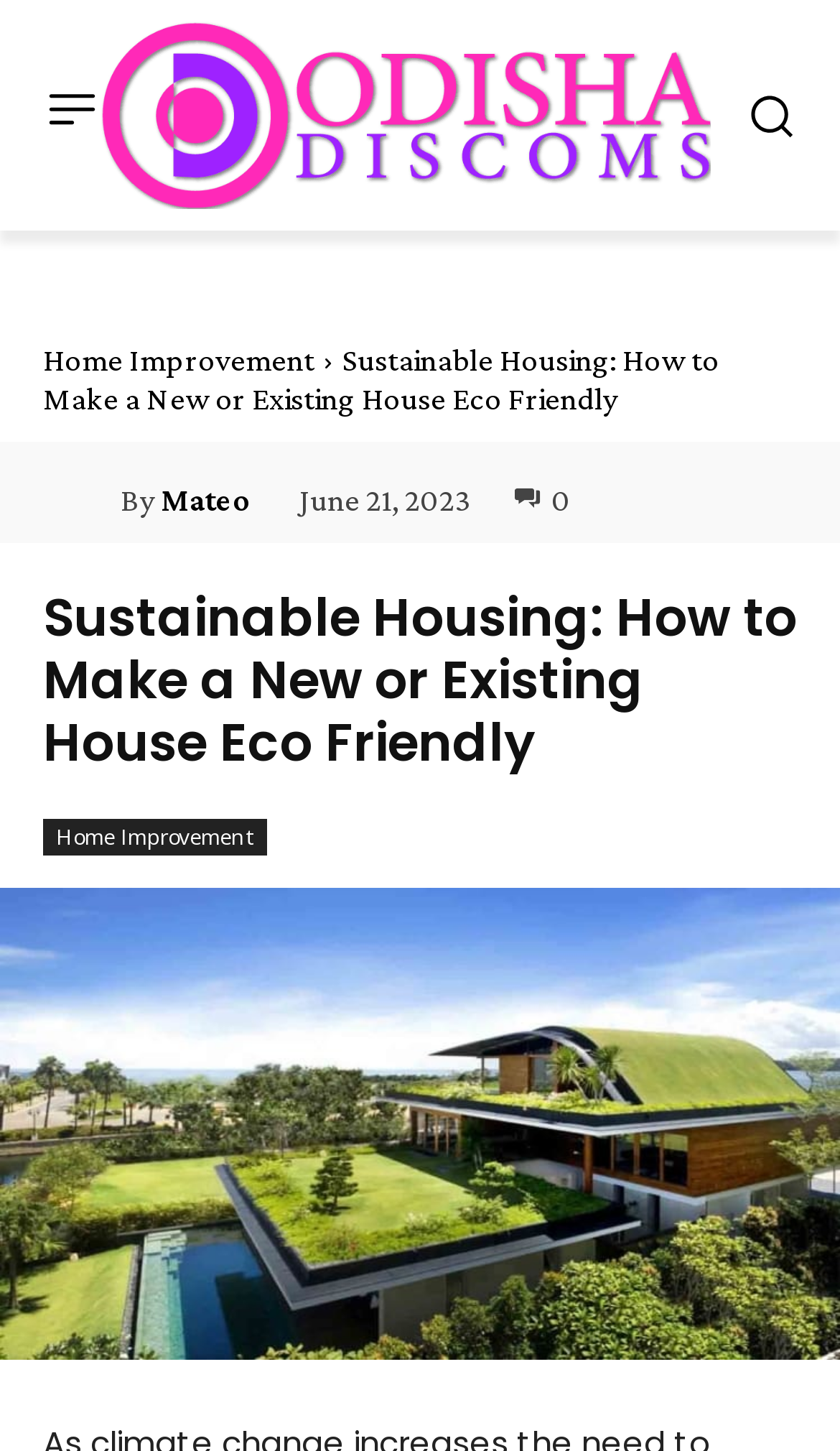Determine which piece of text is the heading of the webpage and provide it.

Sustainable Housing: How to Make a New or Existing House Eco Friendly